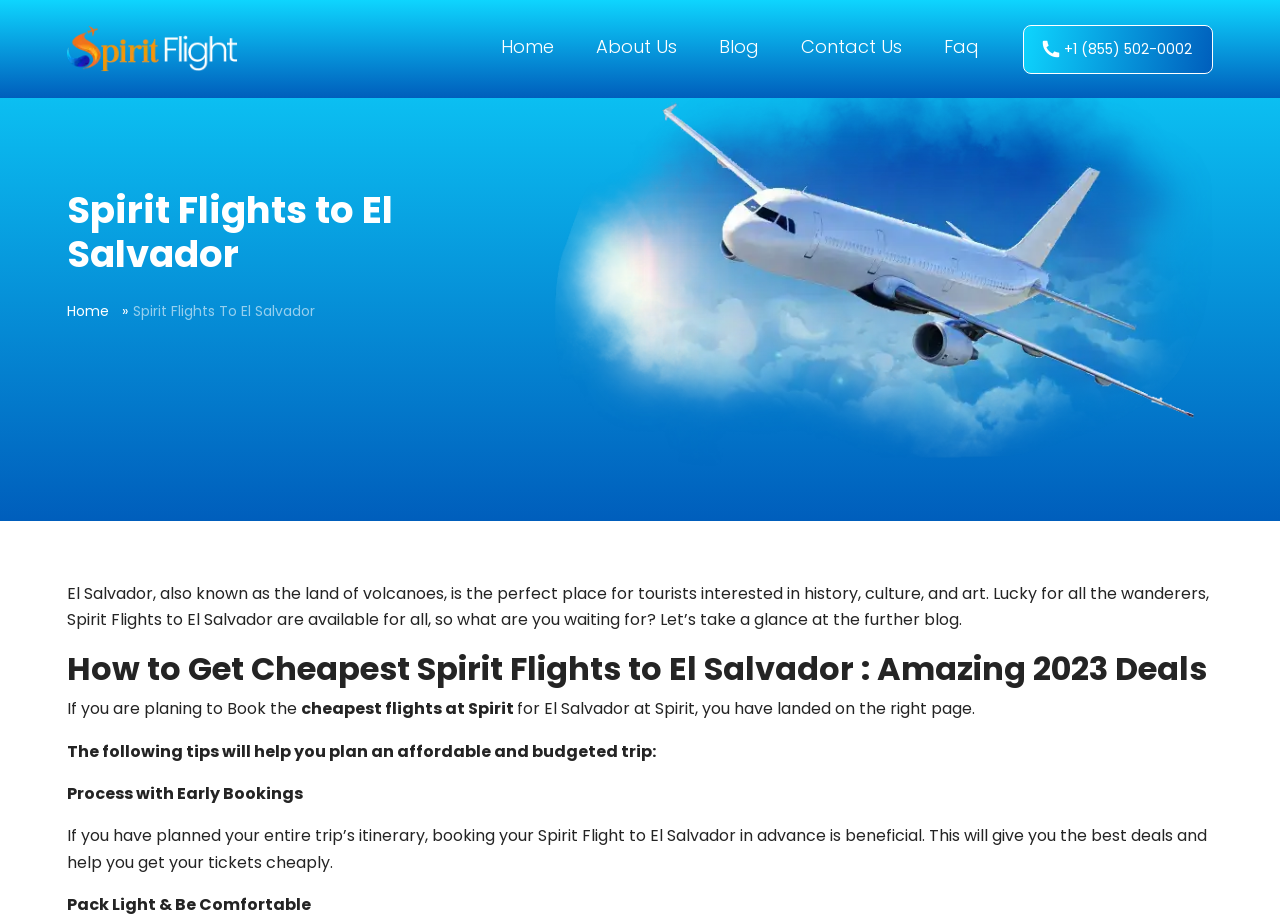What is the purpose of the webpage?
Please respond to the question thoroughly and include all relevant details.

The webpage appears to be providing travel tips and advice on how to get the cheapest fare deals on Spirit Flights to El Salvador, making it a resource for travelers planning a trip to El Salvador.